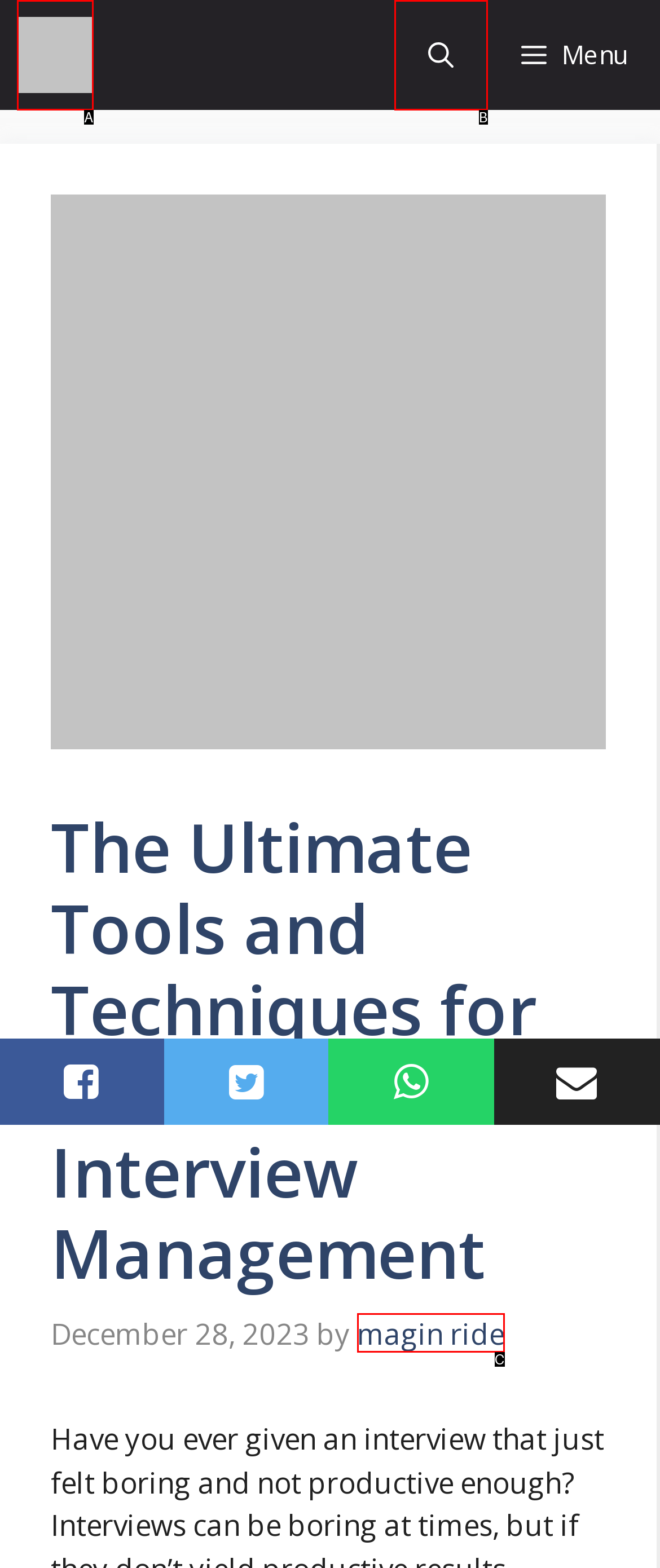Tell me which one HTML element best matches the description: magin ride Answer with the option's letter from the given choices directly.

C